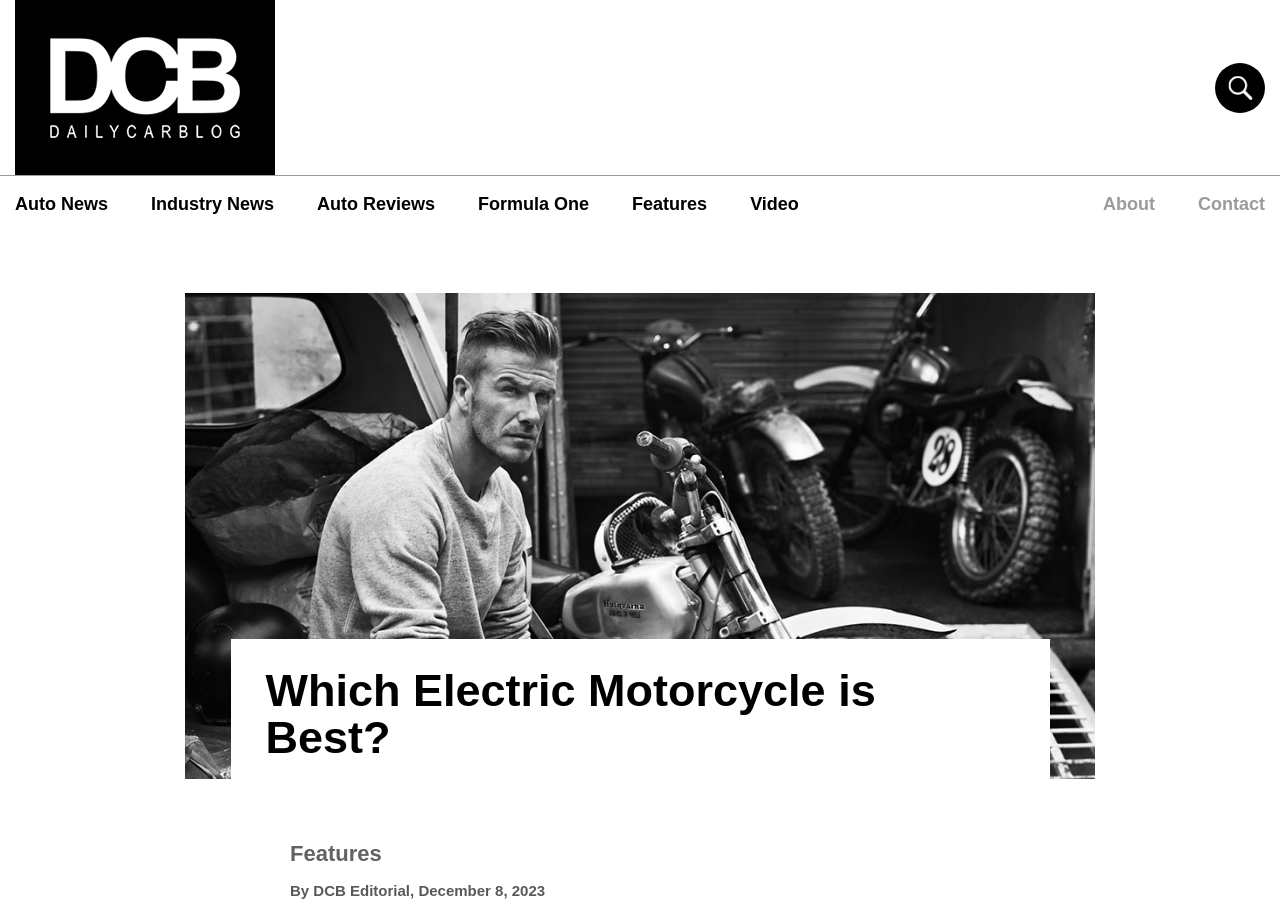Please find the bounding box coordinates of the element that needs to be clicked to perform the following instruction: "go to the Features page". The bounding box coordinates should be four float numbers between 0 and 1, represented as [left, top, right, bottom].

[0.227, 0.929, 0.298, 0.956]